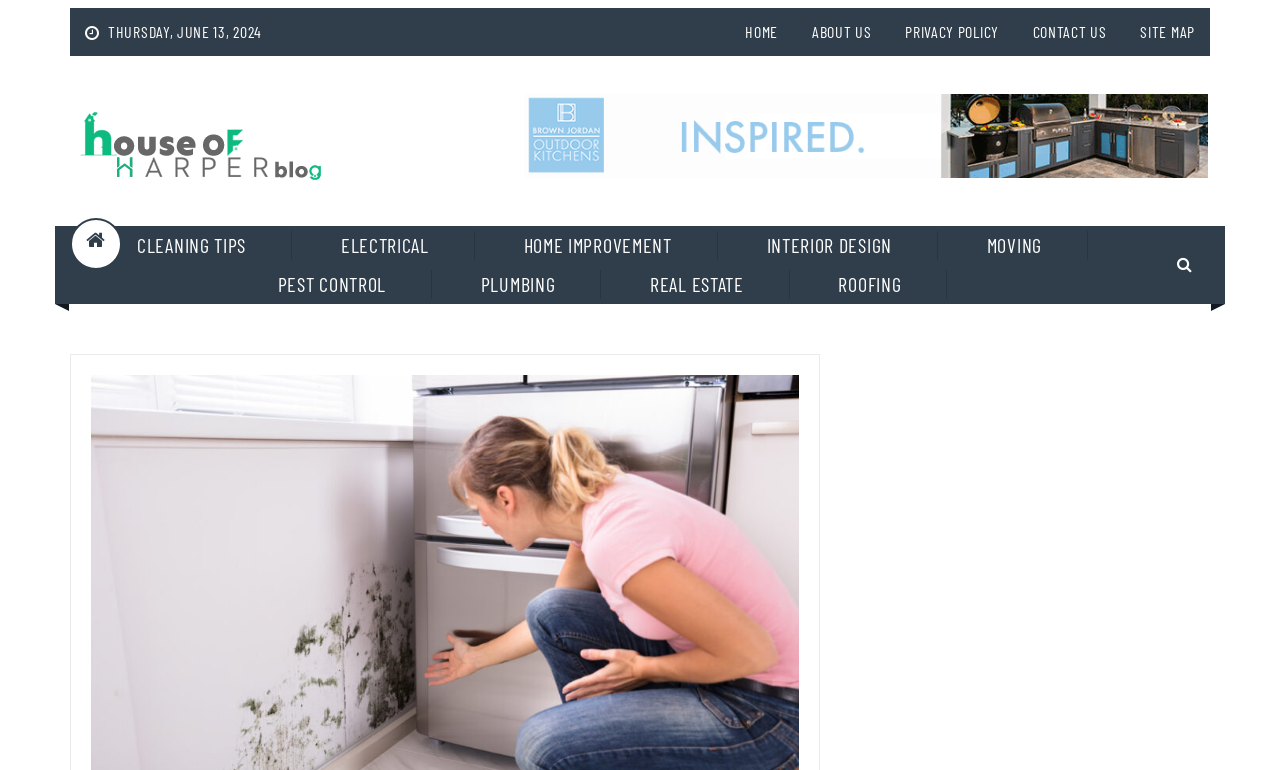Analyze the image and deliver a detailed answer to the question: What is the date displayed on the webpage?

The date is displayed at the top of the webpage, in a static text element with a bounding box of [0.084, 0.028, 0.205, 0.053].